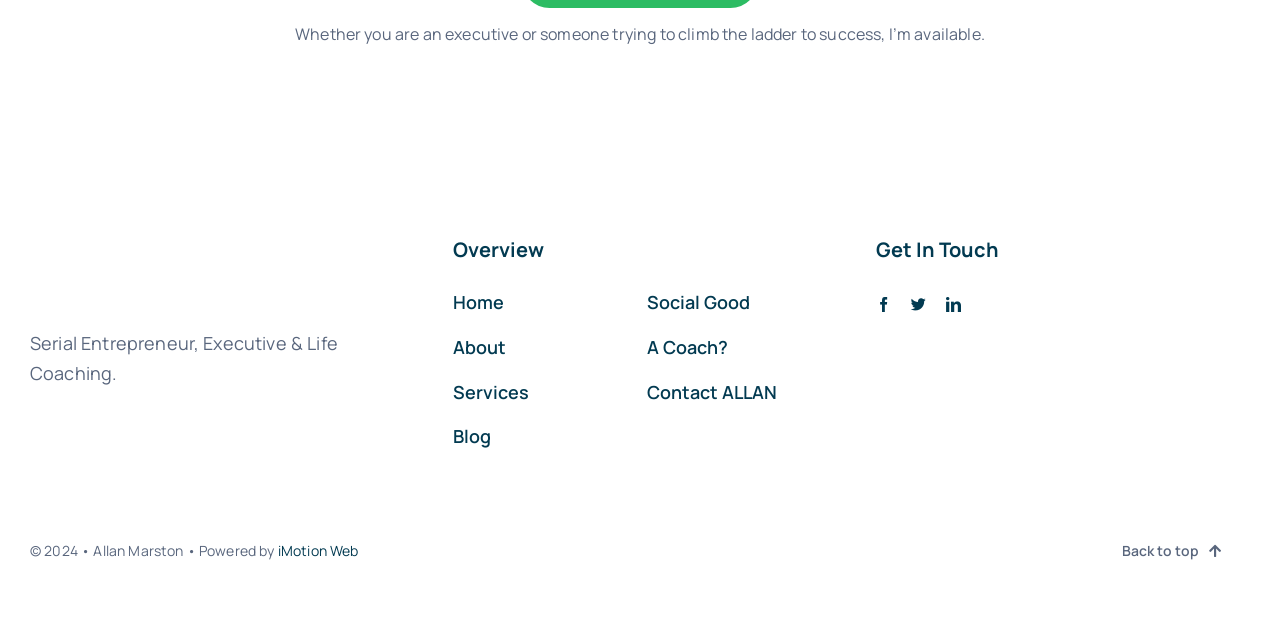Provide your answer in one word or a succinct phrase for the question: 
What is the profession of the person described?

Serial Entrepreneur, Executive & Life Coach